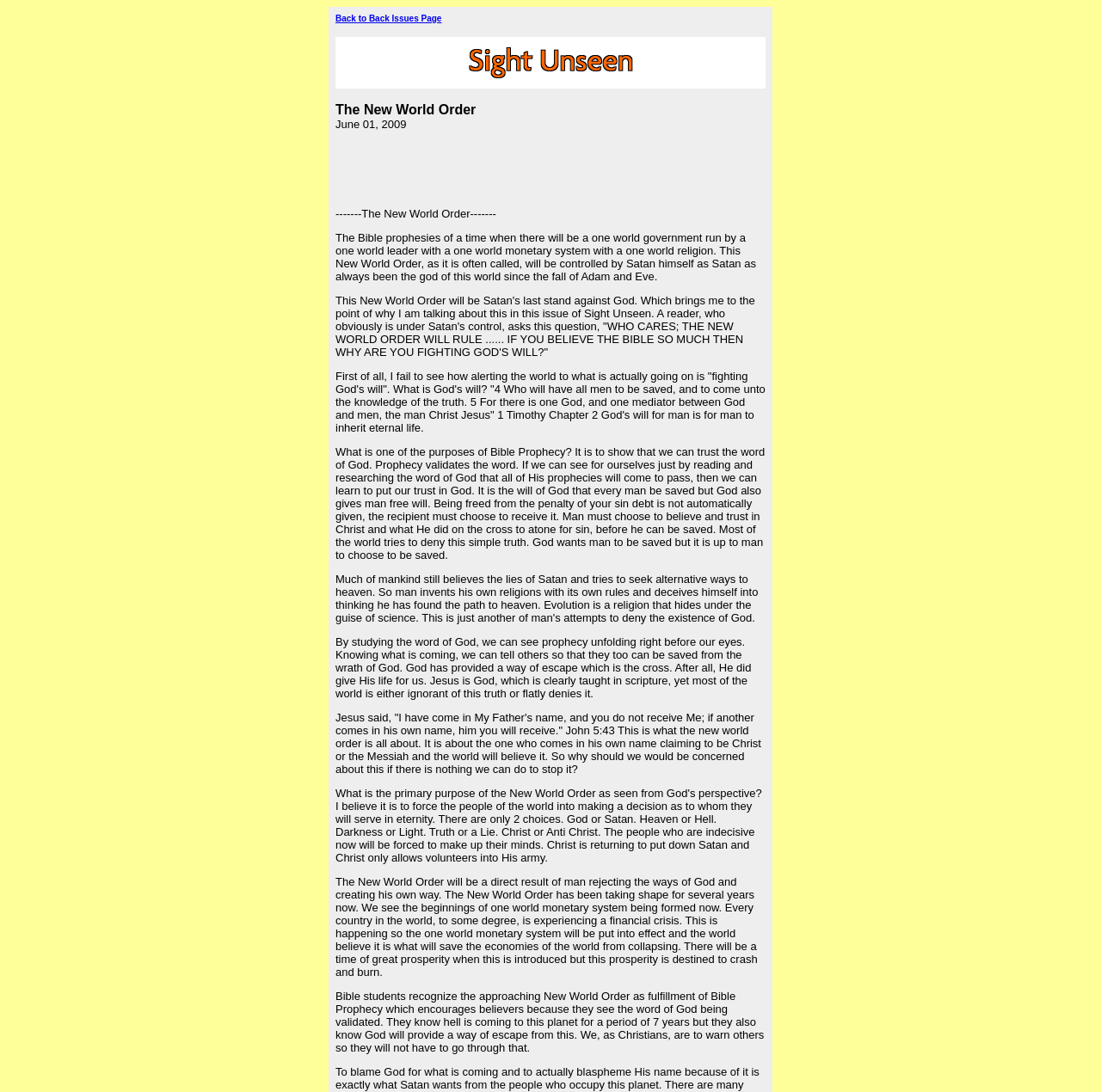Provide a brief response to the question below using a single word or phrase: 
What is the date of the New World Order issue?

June 01, 2009